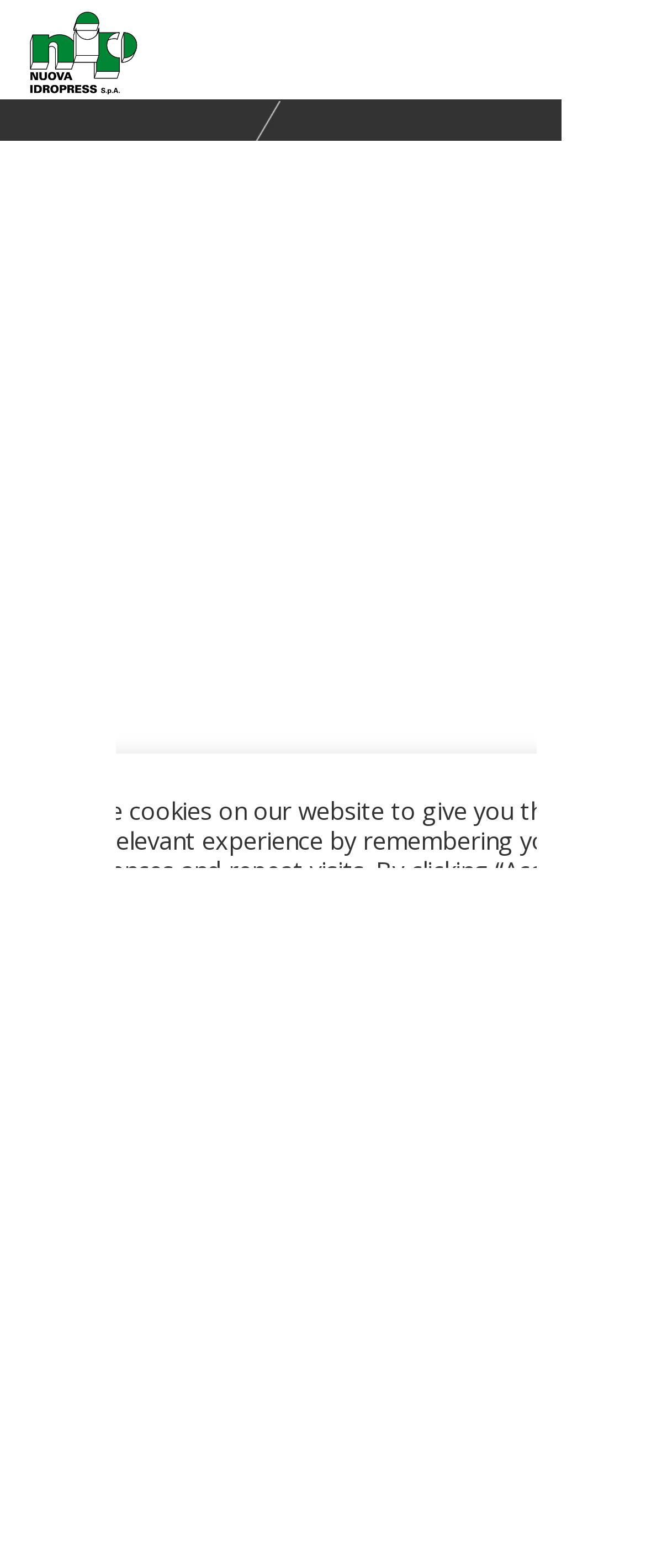Is there a download option available?
Please provide a detailed and thorough answer to the question.

On the webpage, I noticed a link with the text ' Download PDF', which indicates that there is a download option available for the users.